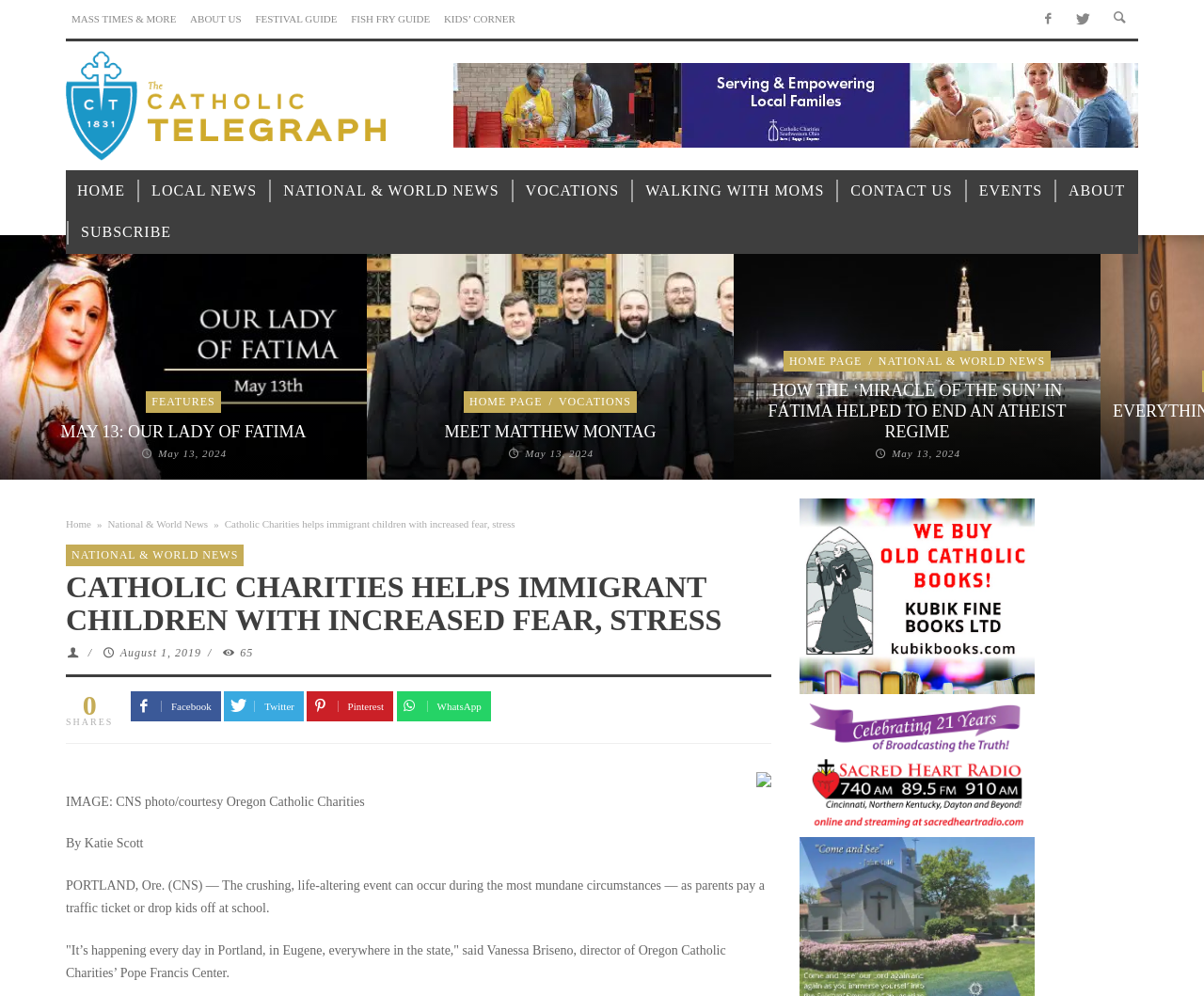How many main navigation links are there?
Give a detailed response to the question by analyzing the screenshot.

The main navigation links are 'MASS TIMES & MORE', 'ABOUT US', 'FESTIVAL GUIDE', 'FISH FRY GUIDE', 'KIDS’ CORNER', 'HOME', 'LOCAL NEWS', 'NATIONAL & WORLD NEWS', and 'VOCATIONS'. These links are located at the top of the page with bounding boxes ranging from [0.055, 0.0, 0.151, 0.038] to [0.801, 0.171, 0.944, 0.213].